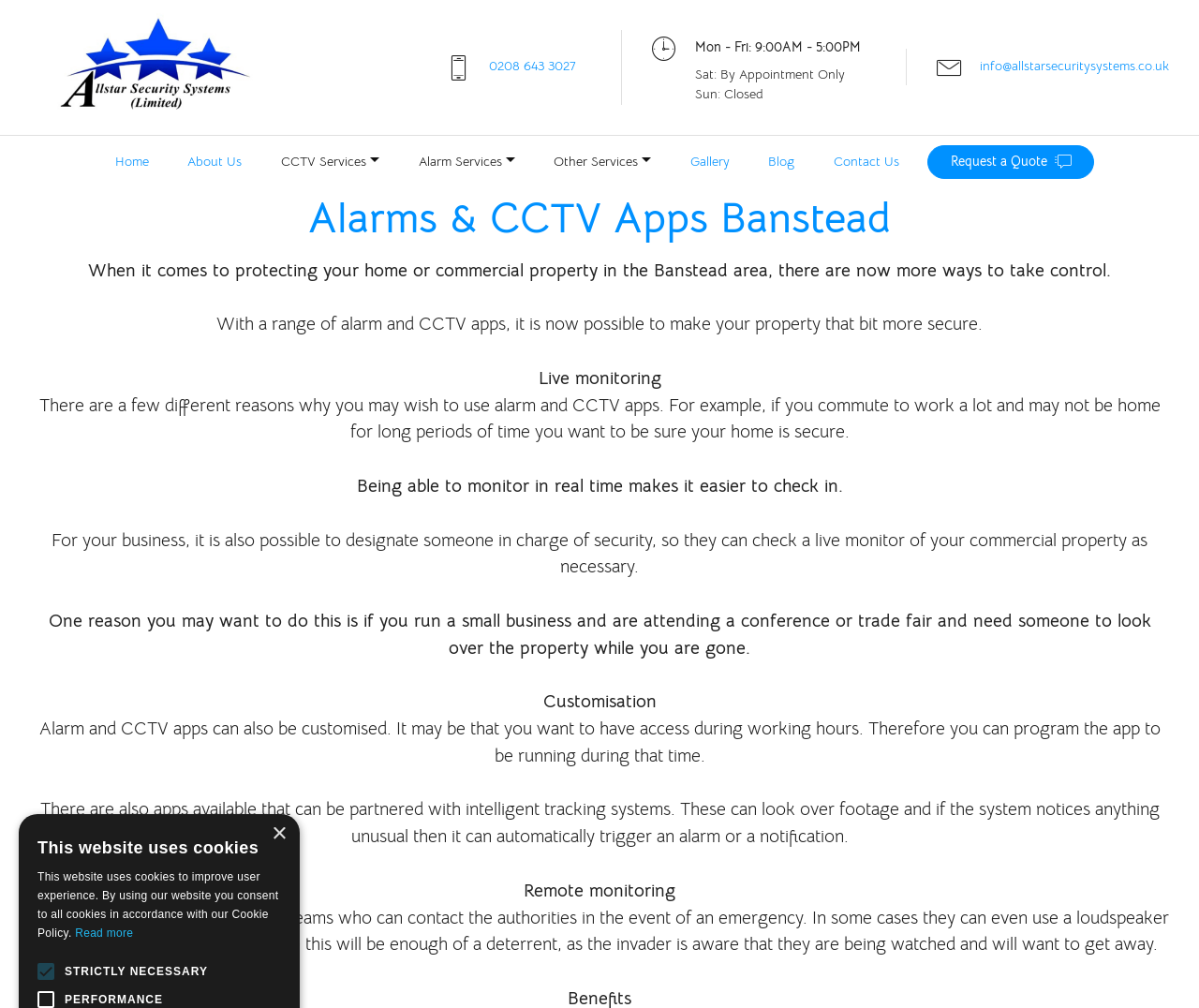Pinpoint the bounding box coordinates of the clickable area necessary to execute the following instruction: "Call the phone number". The coordinates should be given as four float numbers between 0 and 1, namely [left, top, right, bottom].

None